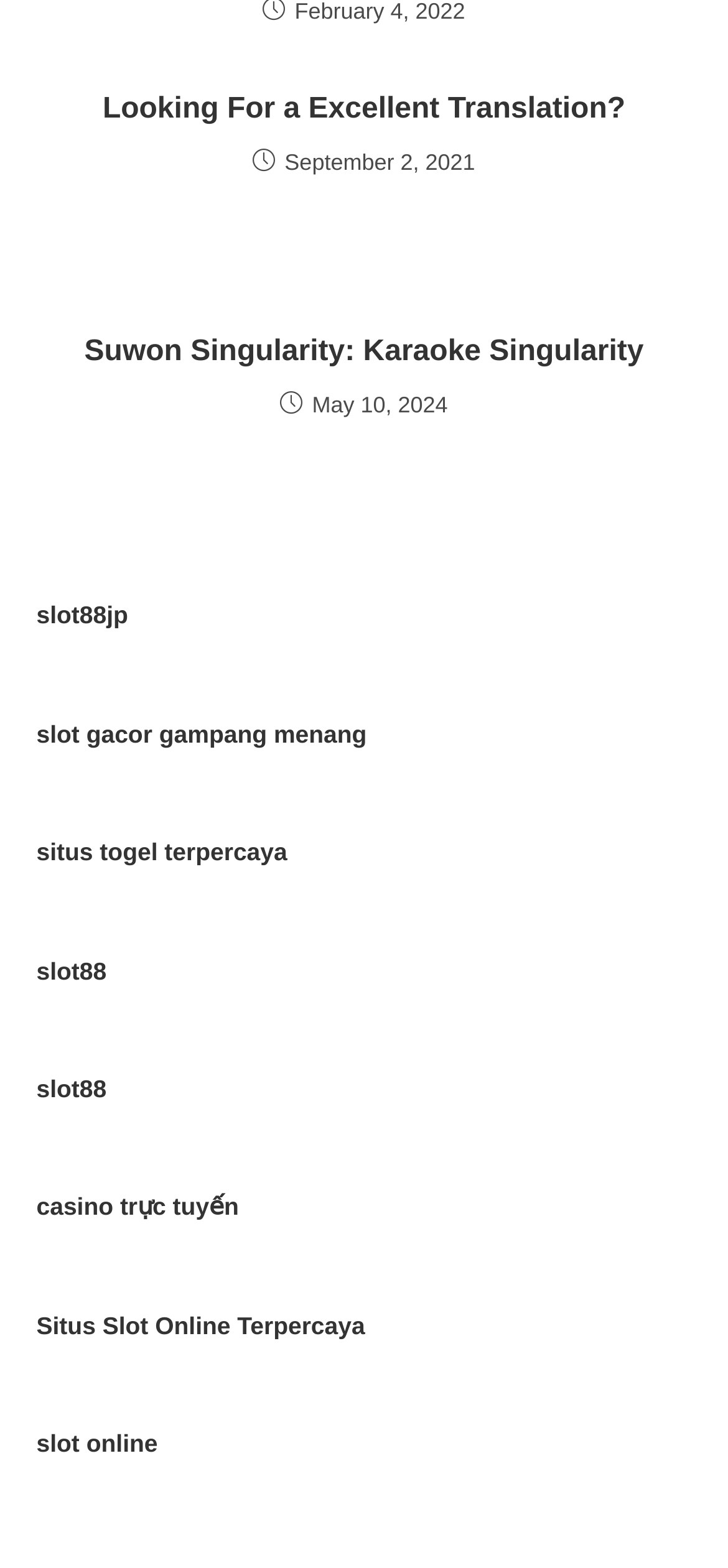Determine the coordinates of the bounding box for the clickable area needed to execute this instruction: "Go to 'slot88jp'".

[0.05, 0.384, 0.176, 0.401]